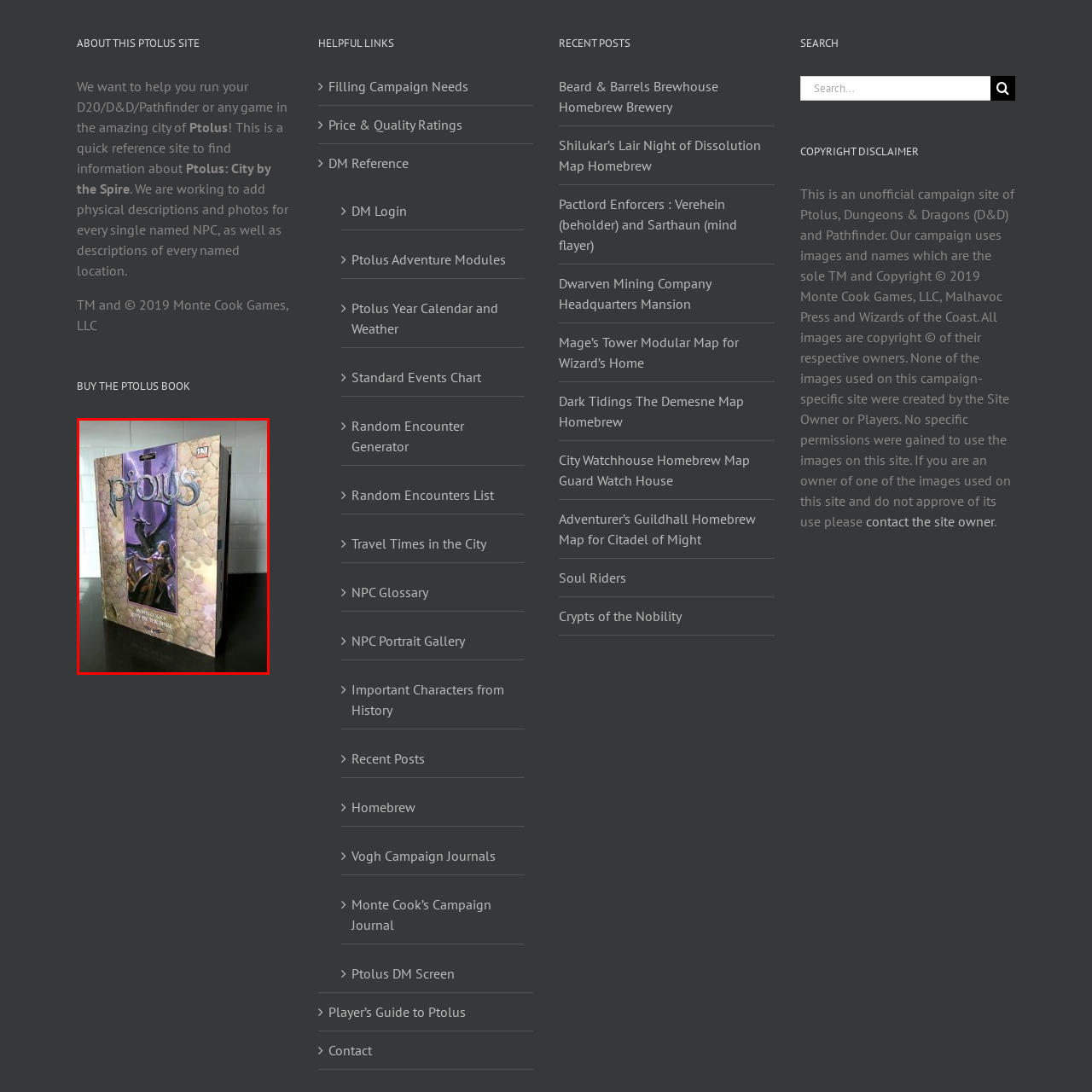Narrate the specific details and elements found within the red-bordered image.

The image features the cover of the "Ptolus: City by the Spire" book, a tabletop role-playing game resource designed for Dungeons & Dragons (D&D) and Pathfinder systems. The book is prominently displayed with stunning artwork that captures the essence of the setting, showcasing a mysterious figure alongside a dragon. The title "Ptolus" is stylishly rendered at the top, emphasizing its significance as a campaign guide. This book is an essential tool for game masters and players seeking to explore the richly detailed city of Ptolus in their campaigns. The image reflects the immersive and fantastical elements characteristic of tabletop RPGs, making it a sought-after resource for enthusiasts.